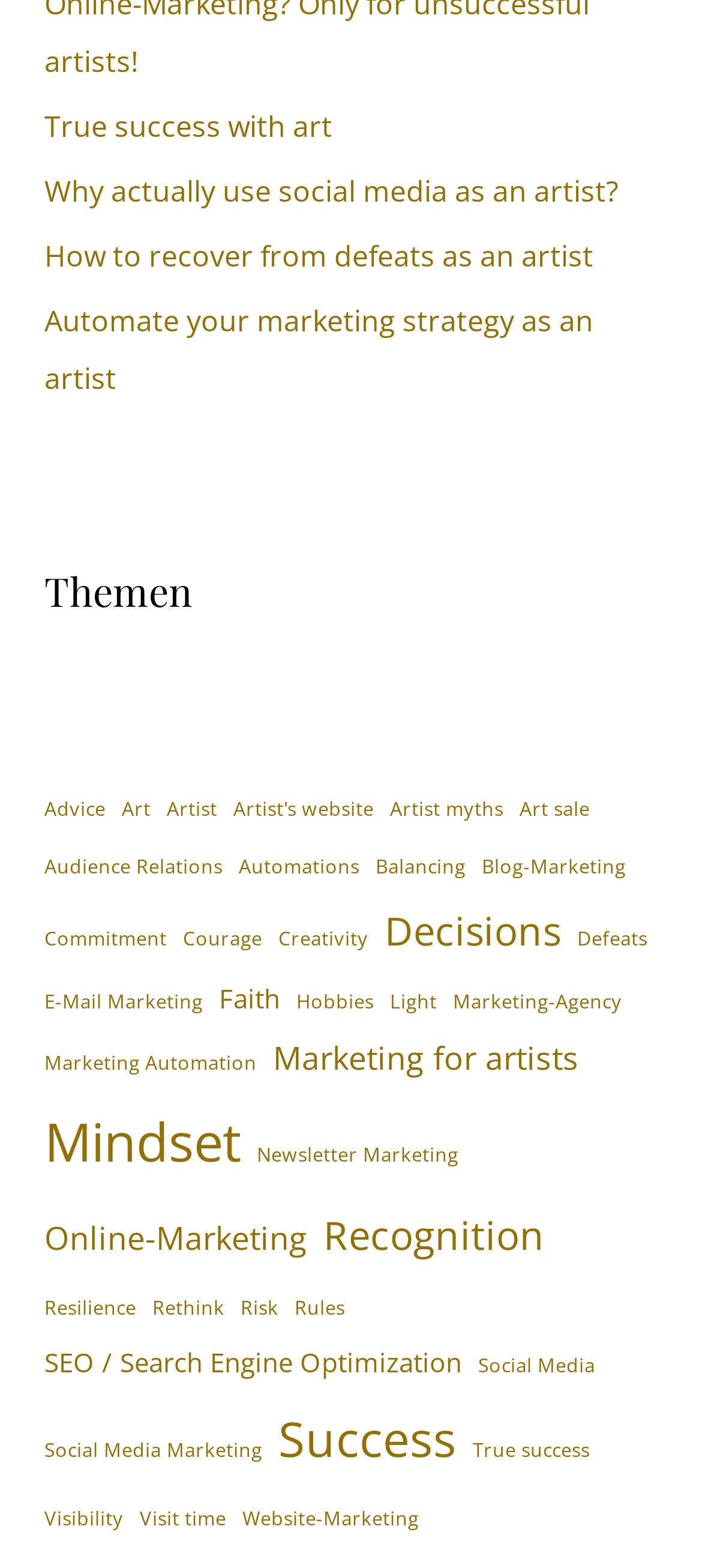Using floating point numbers between 0 and 1, provide the bounding box coordinates in the format (top-left x, top-left y, bottom-right x, bottom-right y). Locate the UI element described here: True success with art

[0.063, 0.068, 0.473, 0.093]